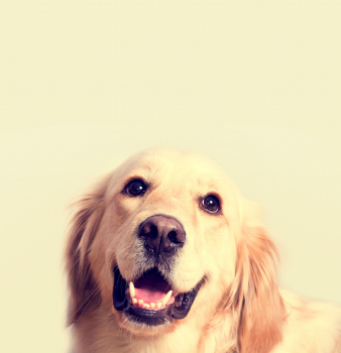Offer an in-depth caption for the image.

The image features a cheerful golden retriever with a warm and friendly expression, showcasing its fluffy fur and bright eyes. This photograph is likely associated with the article titled "How animals can help autistic children." In the context of this piece, the image underscores the positive impact that animals, like dogs, can have on children with Autism Spectrum Disorder (ASD). Research suggests that interactions with animals can foster social skills, enhance emotional well-being, and provide companionship for autistic children, helping them to navigate social situations more comfortably. The dog's joyful demeanor symbolizes the affection and support that pets can offer, making the narrative of the article resonate even further.